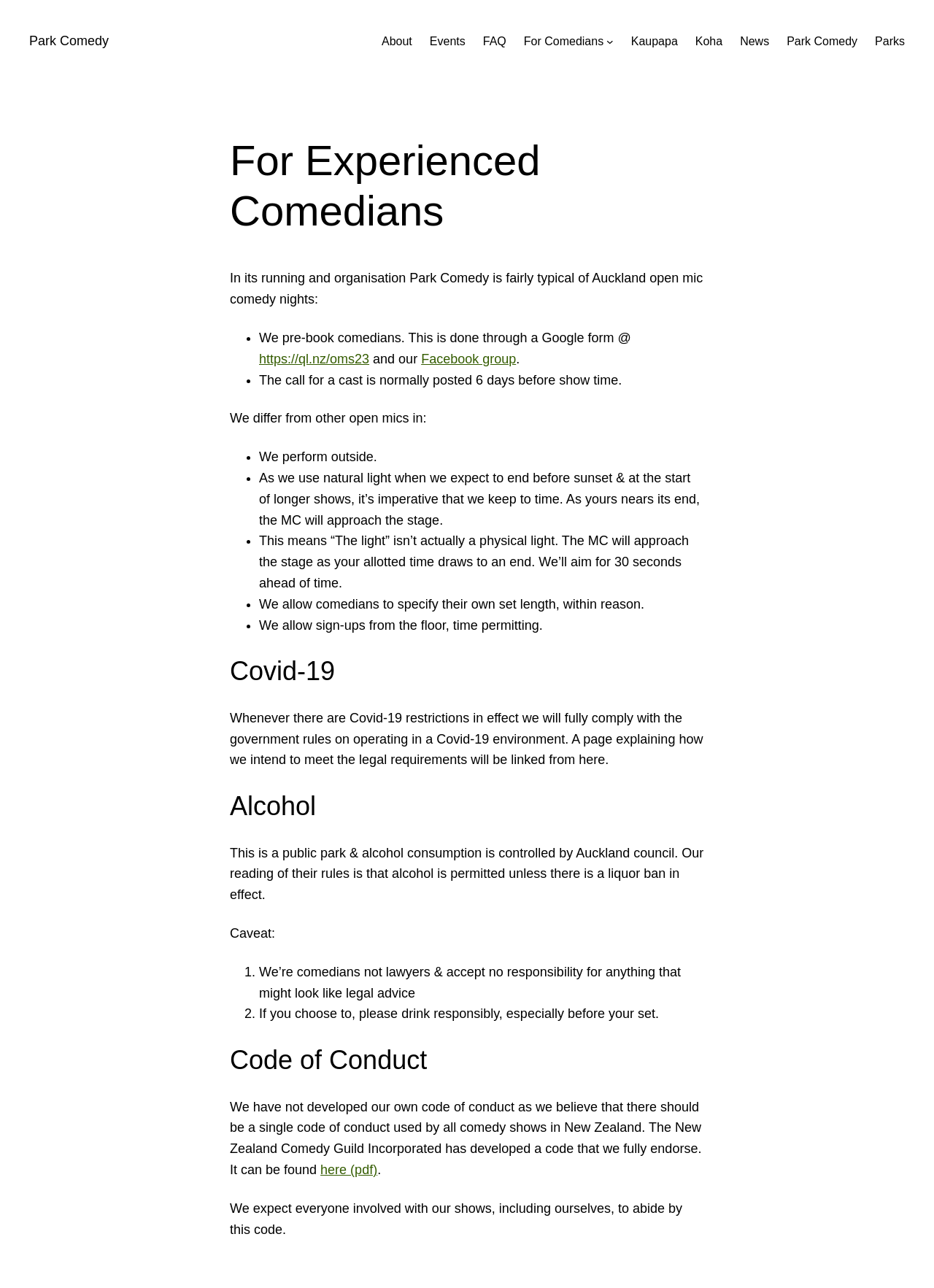Determine the bounding box for the UI element described here: "Facebook group".

[0.451, 0.273, 0.553, 0.284]